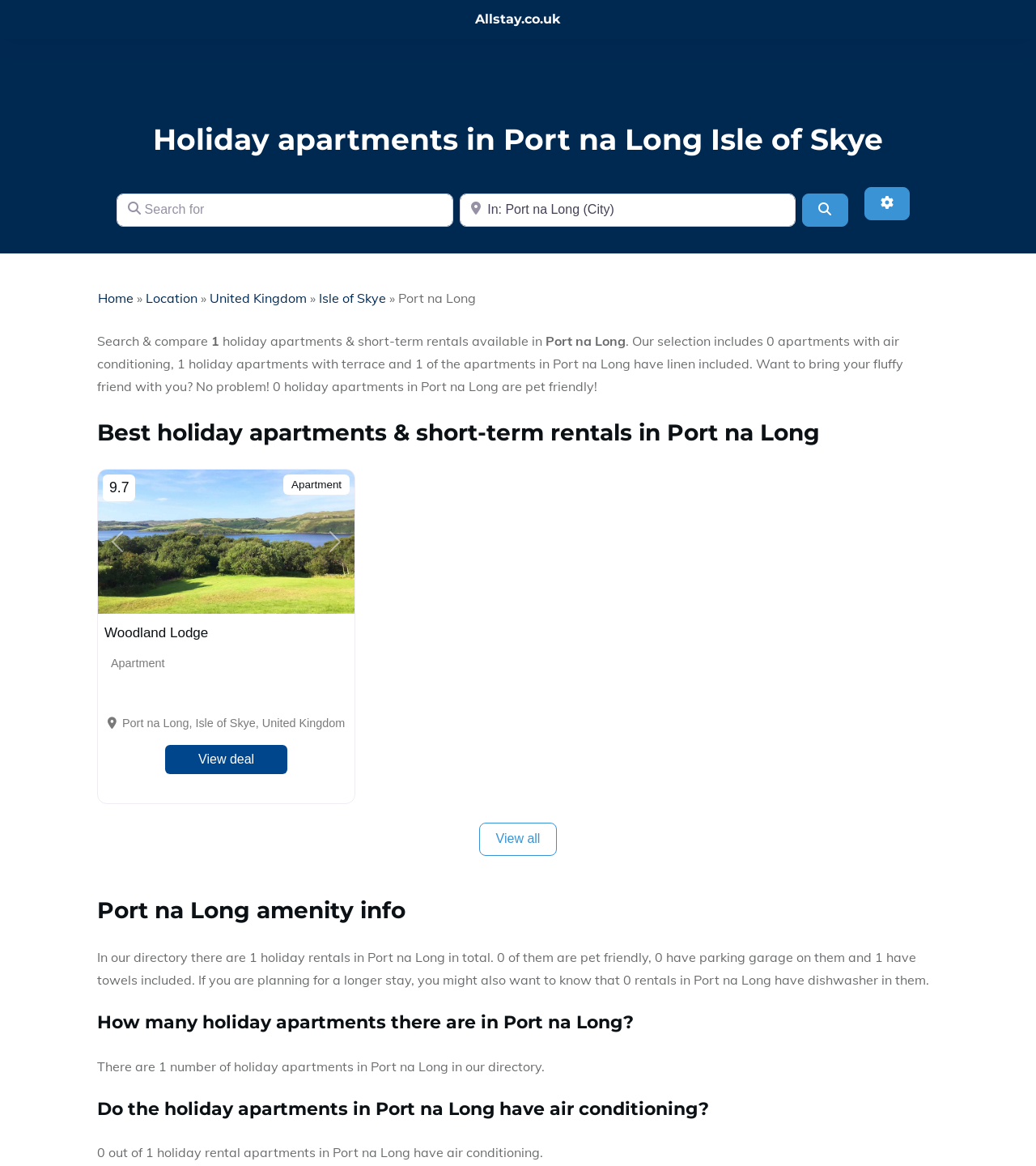Extract the text of the main heading from the webpage.

Holiday apartments in Port na Long Isle of Skye